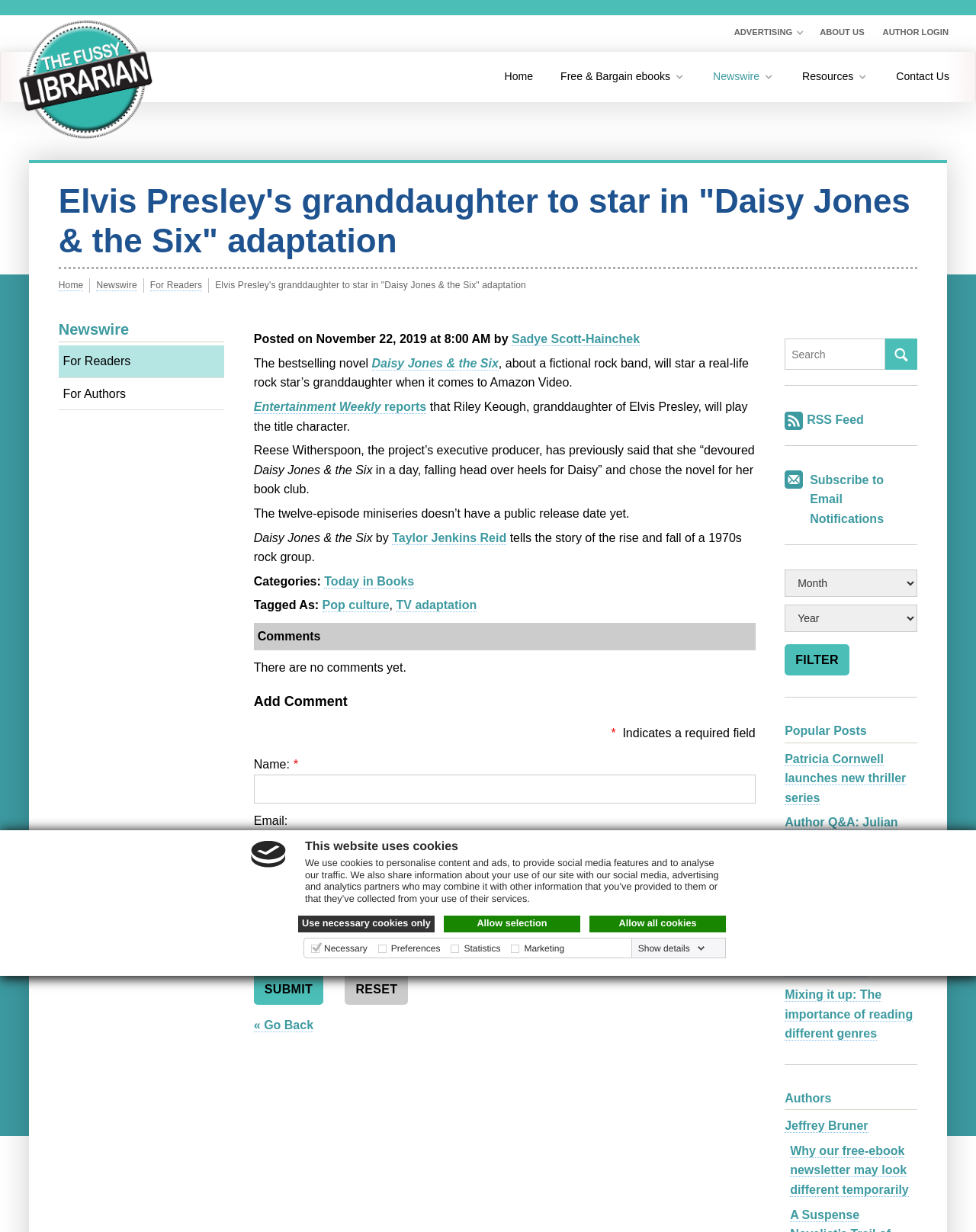Analyze the image and give a detailed response to the question:
Who is the executive producer of the TV adaptation?

The answer can be found in the main content of the webpage, where it is mentioned that 'Reese Witherspoon, the project’s executive producer, has previously said that she “devoured Daisy Jones & the Six in a day, falling head over heels for Daisy” and chose the novel for her book club.'